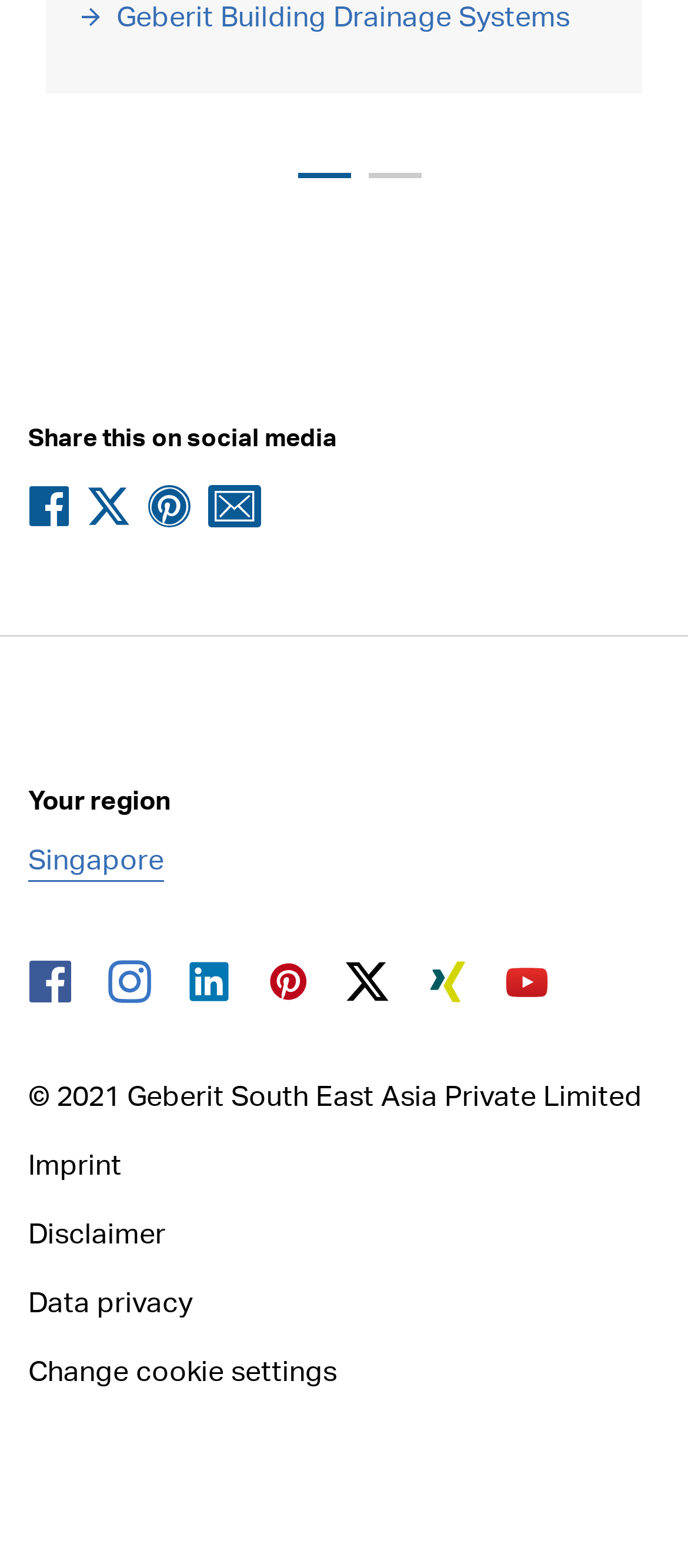How many social media links are available?
Answer the question with a single word or phrase, referring to the image.

7